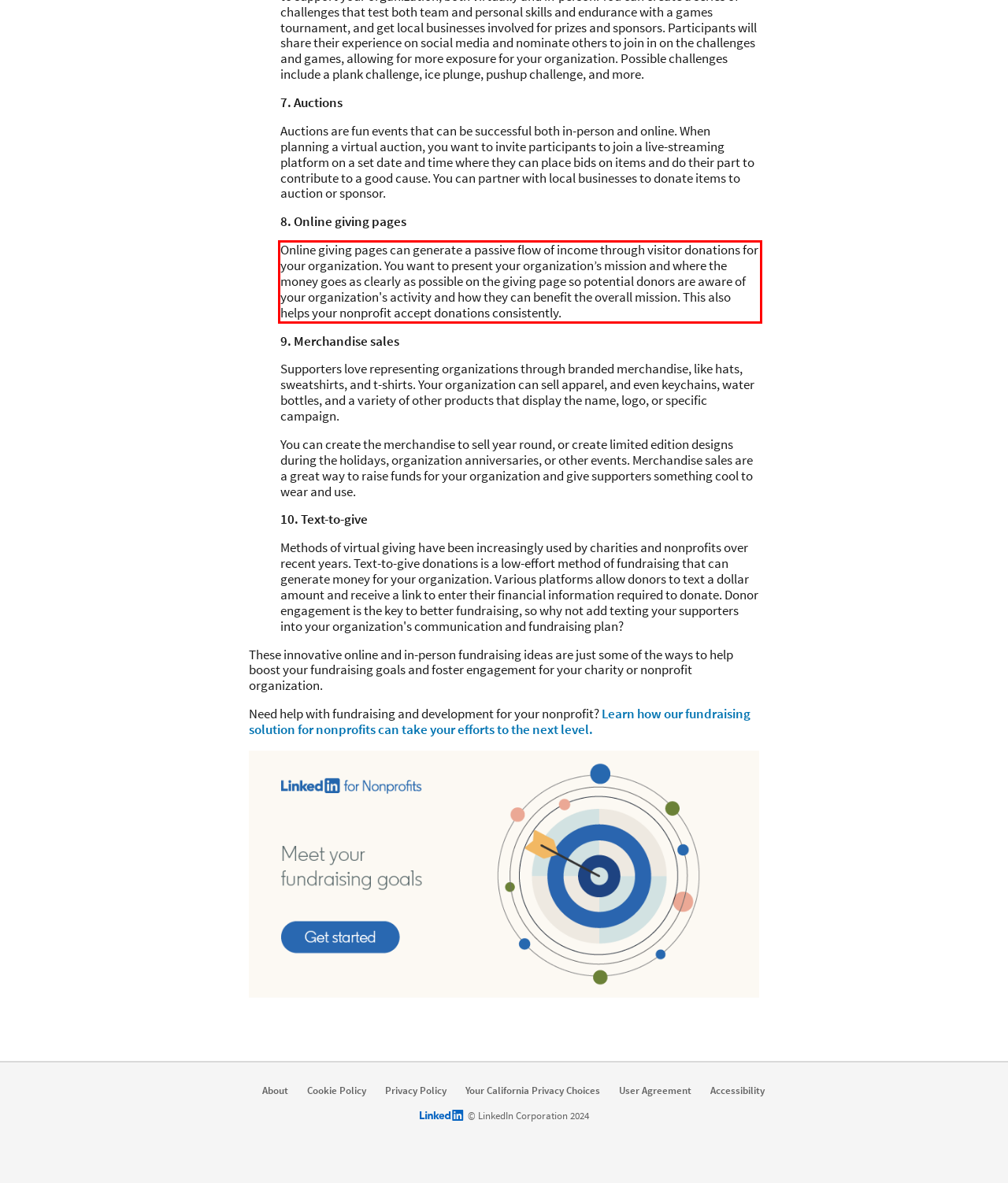View the screenshot of the webpage and identify the UI element surrounded by a red bounding box. Extract the text contained within this red bounding box.

Online giving pages can generate a passive flow of income through visitor donations for your organization. You want to present your organization’s mission and where the money goes as clearly as possible on the giving page so potential donors are aware of your organization's activity and how they can benefit the overall mission. This also helps your nonprofit accept donations consistently.